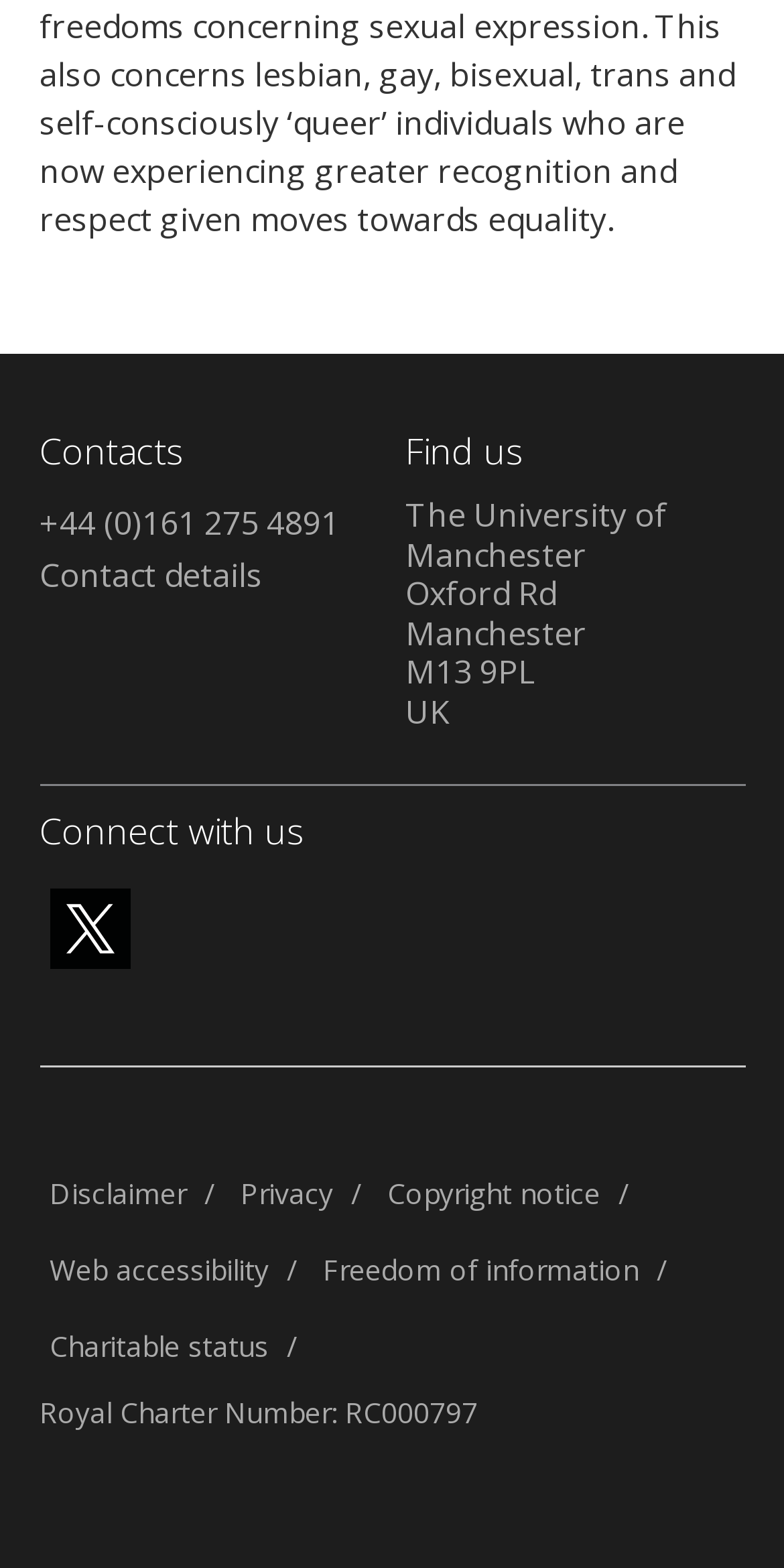Locate the bounding box coordinates of the area that needs to be clicked to fulfill the following instruction: "Find us on the map". The coordinates should be in the format of four float numbers between 0 and 1, namely [left, top, right, bottom].

[0.517, 0.315, 0.85, 0.468]